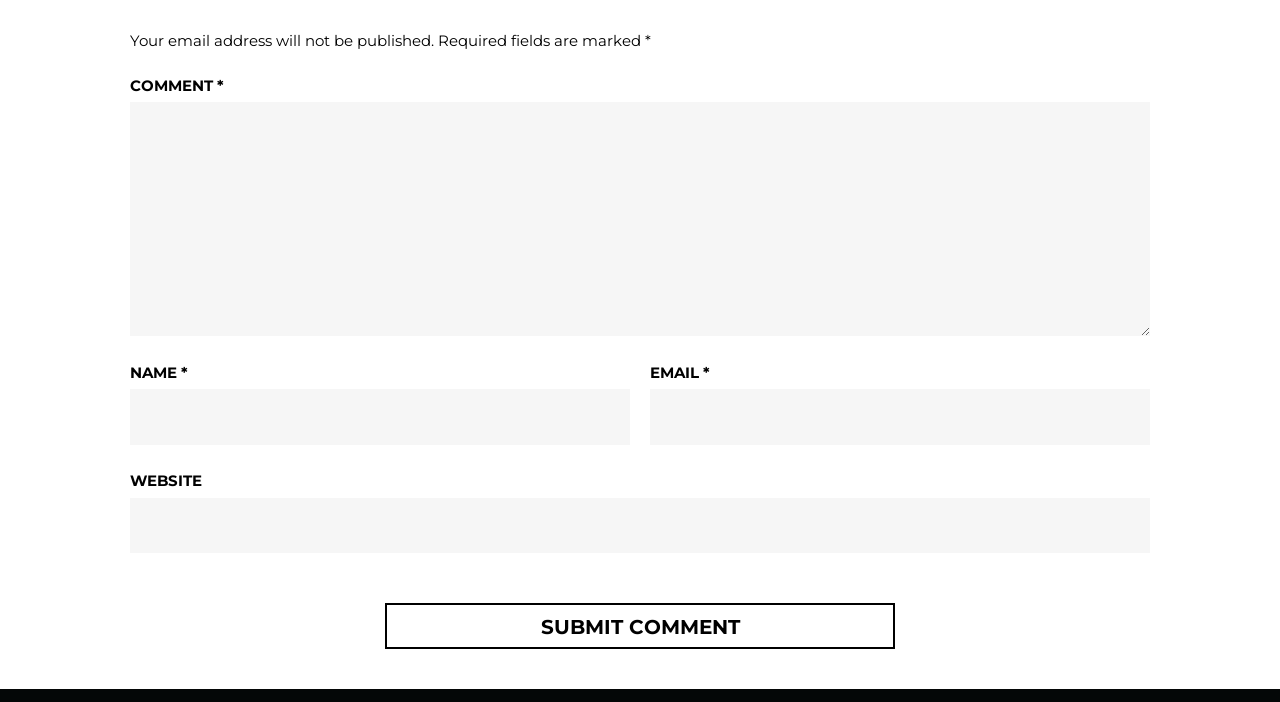Provide a one-word or brief phrase answer to the question:
What is the label of the text box that is not required?

WEBSITE